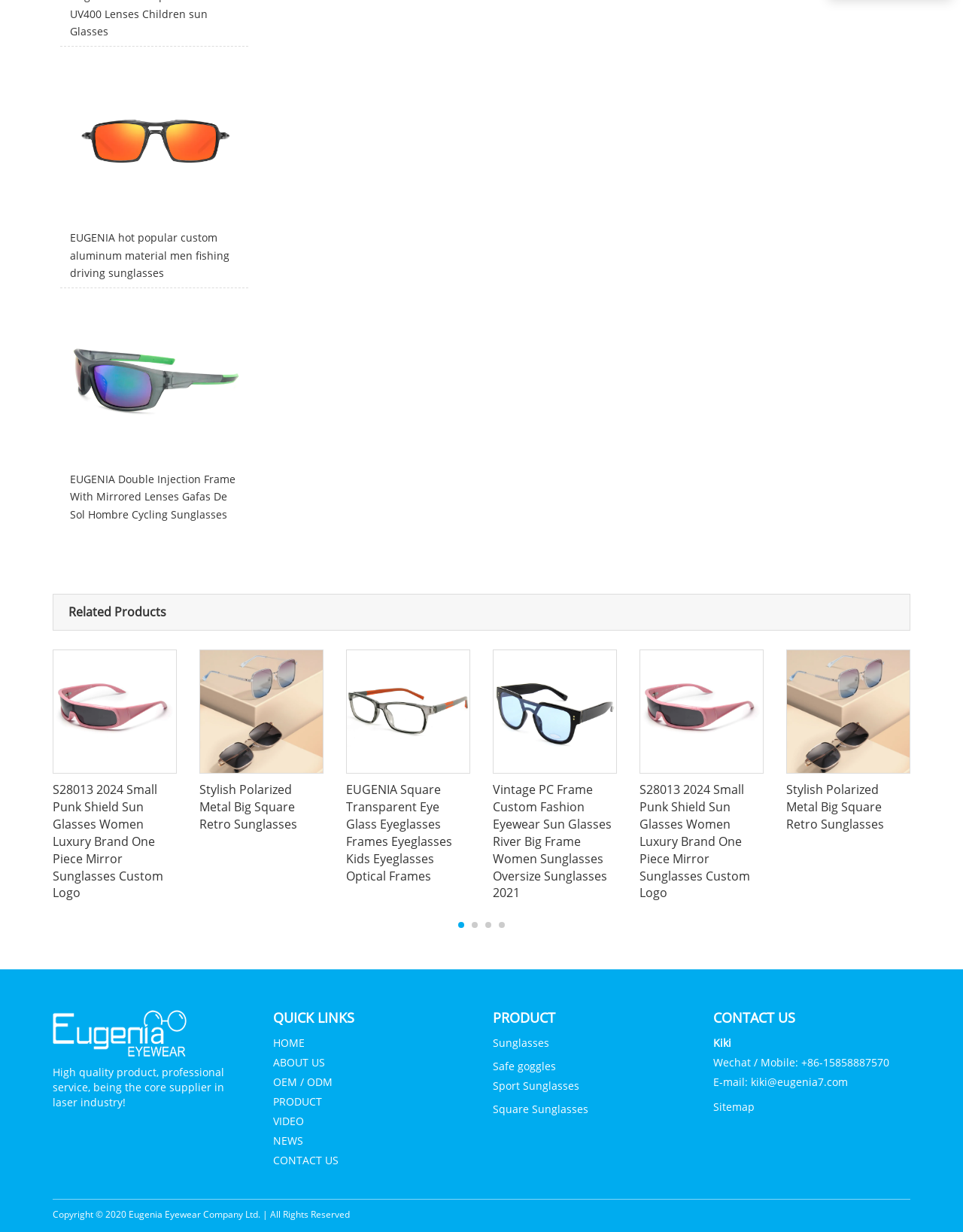Locate the bounding box coordinates of the clickable element to fulfill the following instruction: "Click the 'Check answer' button". Provide the coordinates as four float numbers between 0 and 1 in the format [left, top, right, bottom].

None